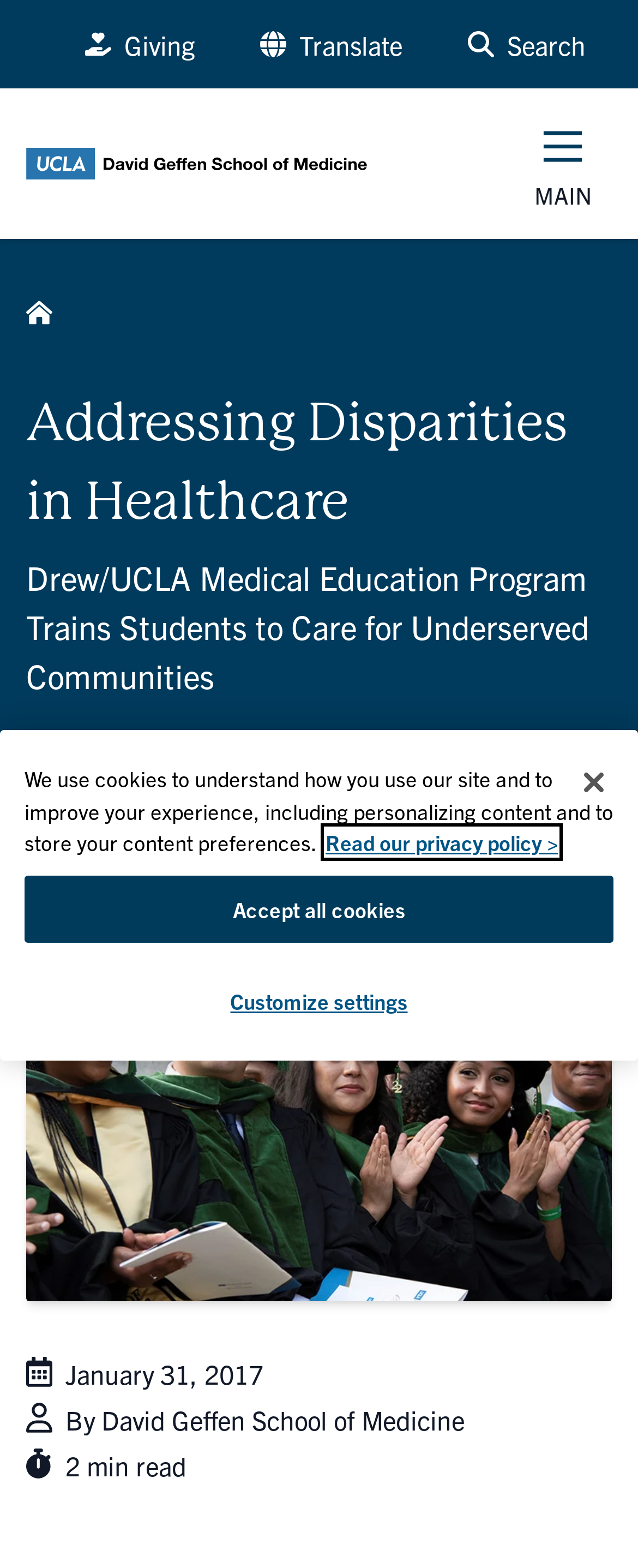What is the date of the main article?
Look at the image and provide a short answer using one word or a phrase.

January 31, 2017